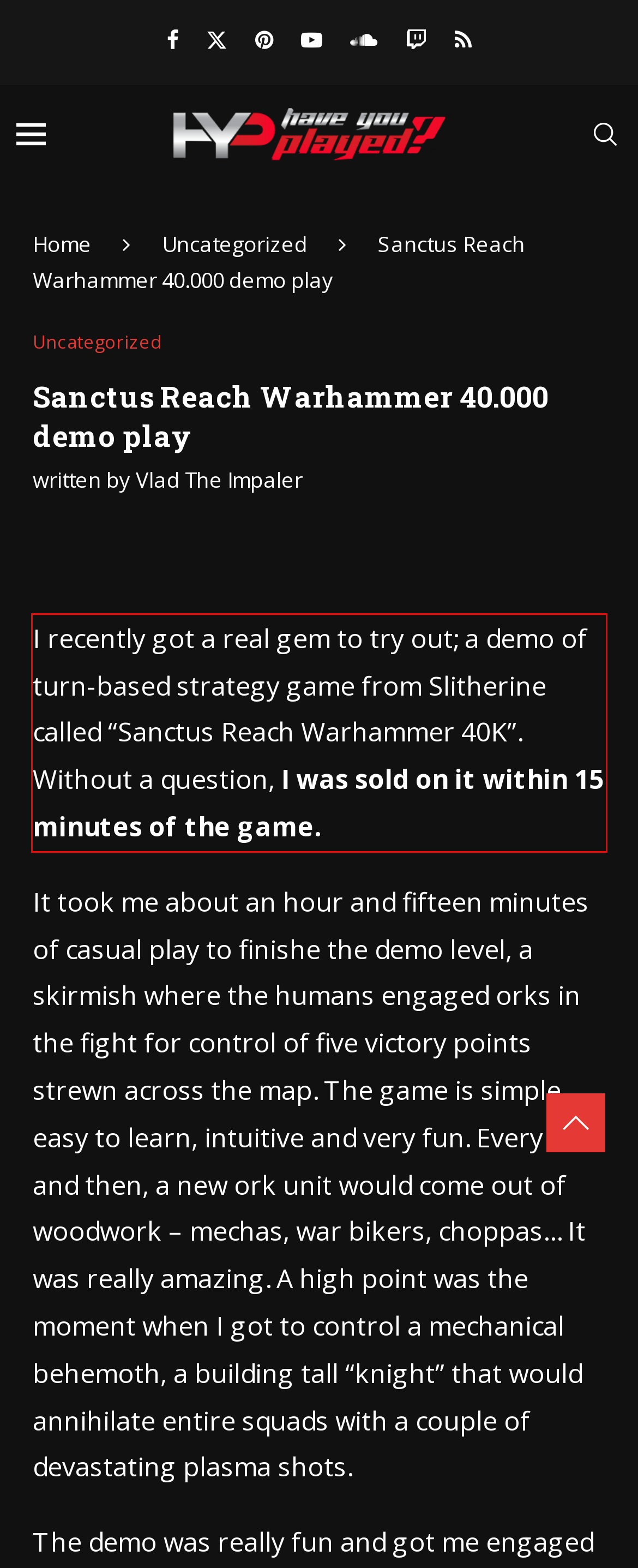From the screenshot of the webpage, locate the red bounding box and extract the text contained within that area.

I recently got a real gem to try out; a demo of turn-based strategy game from Slitherine called “Sanctus Reach Warhammer 40K”. Without a question, I was sold on it within 15 minutes of the game.